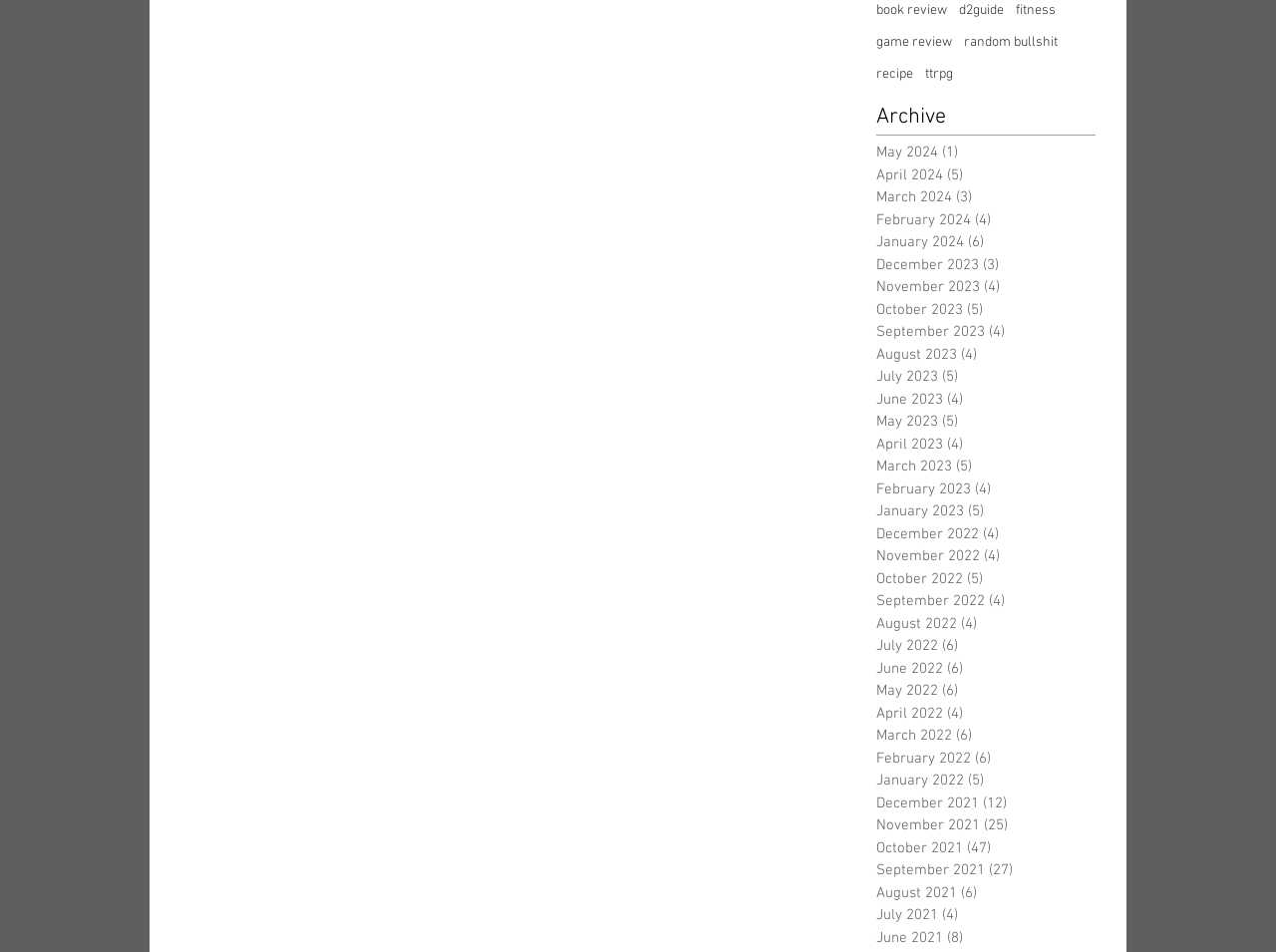Are there any posts from before 2021?
Offer a detailed and exhaustive answer to the question.

By examining the archive section, we can see that the earliest month with posts is December 2021, which means there are no posts from before 2021.